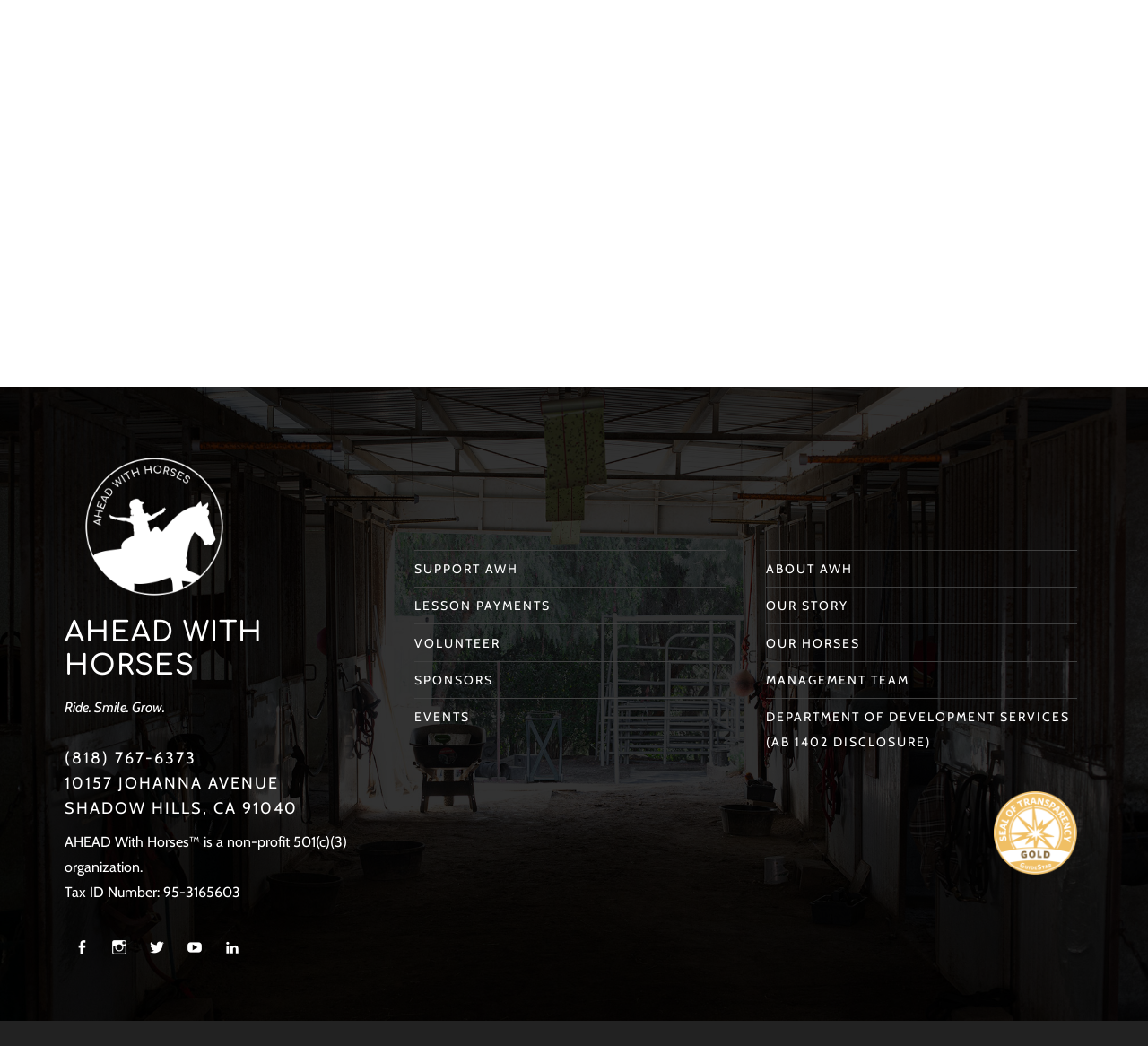Please identify the bounding box coordinates of the element I should click to complete this instruction: 'Click the 'See More' link'. The coordinates should be given as four float numbers between 0 and 1, like this: [left, top, right, bottom].

[0.475, 0.678, 0.525, 0.695]